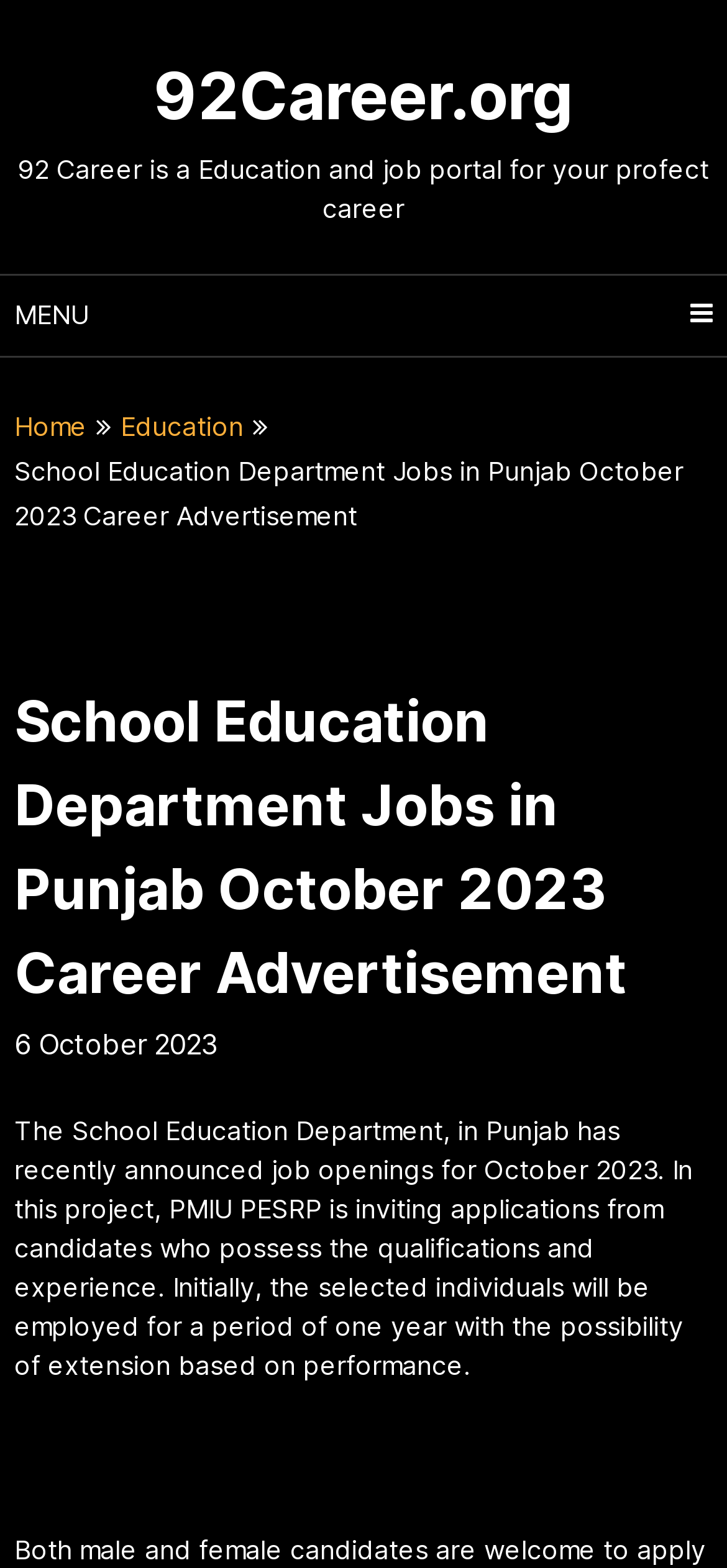What is the name of the education and job portal?
Identify the answer in the screenshot and reply with a single word or phrase.

92 Career